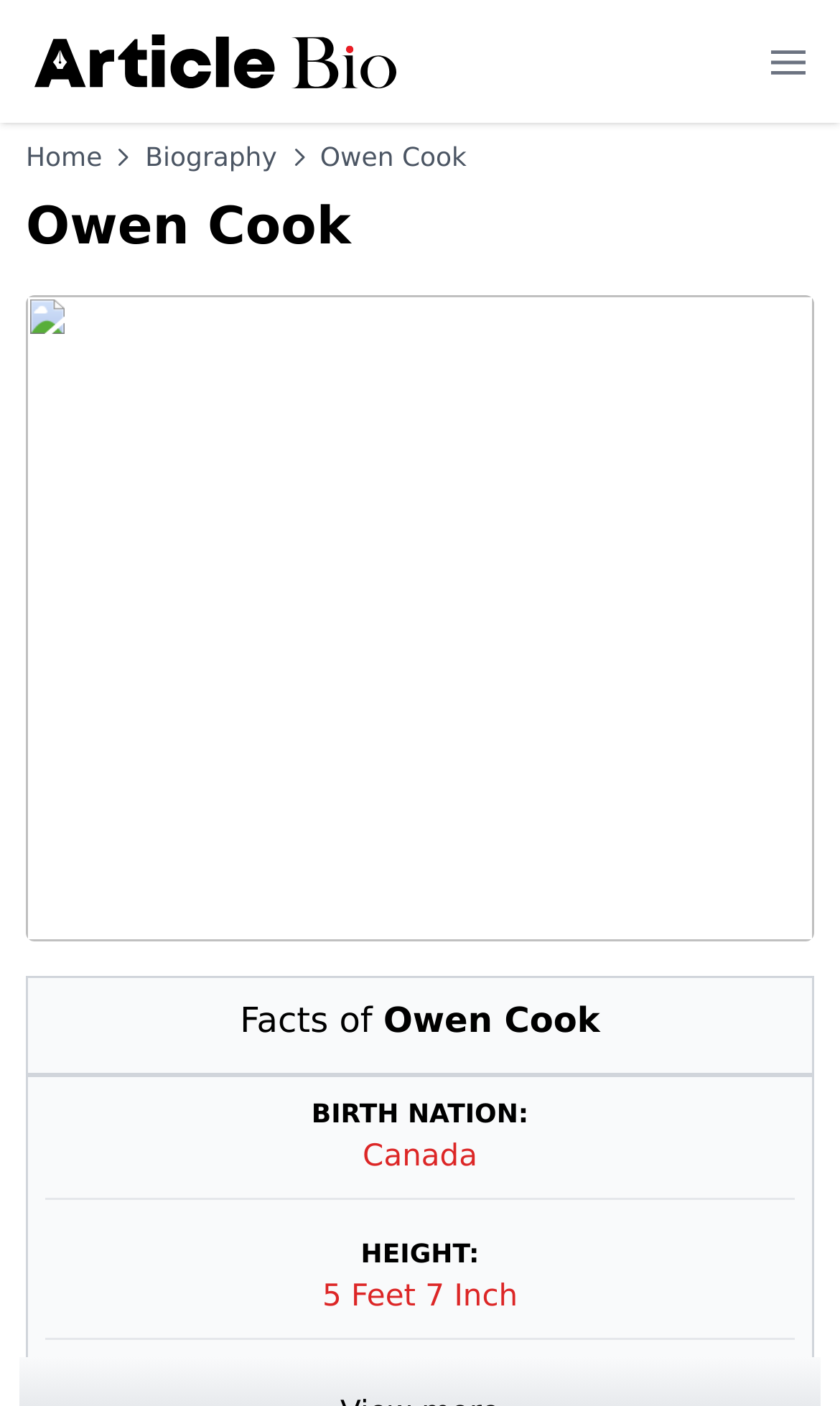Generate a thorough caption that explains the contents of the webpage.

The webpage is about Owen Cook's biography, featuring his personal and professional life, including his net worth, nationality, marital status, children, girlfriend, affair, and career. 

At the top left corner, there is a link to "ArticleBio.com" accompanied by an image with the same name. On the top right corner, there is a button labeled "Mobile menu" with an associated image. Below the button, there are two links, "Home" and "Biography", each accompanied by an image. 

The main content of the webpage starts with a heading that reads "Owen Cook" spanning across the top of the page. Below the heading, there is a static text "Owen Cook" followed by a static text "Facts of" located near the bottom of the page. 

The main content is presented in a table format, with two rows. The first row has a row header "BIRTH NATION:" and a grid cell containing the text "Canada", which is also a link. The second row has a row header "HEIGHT:" and a grid cell containing the text "5 Feet 7 Inch", which is also a link.